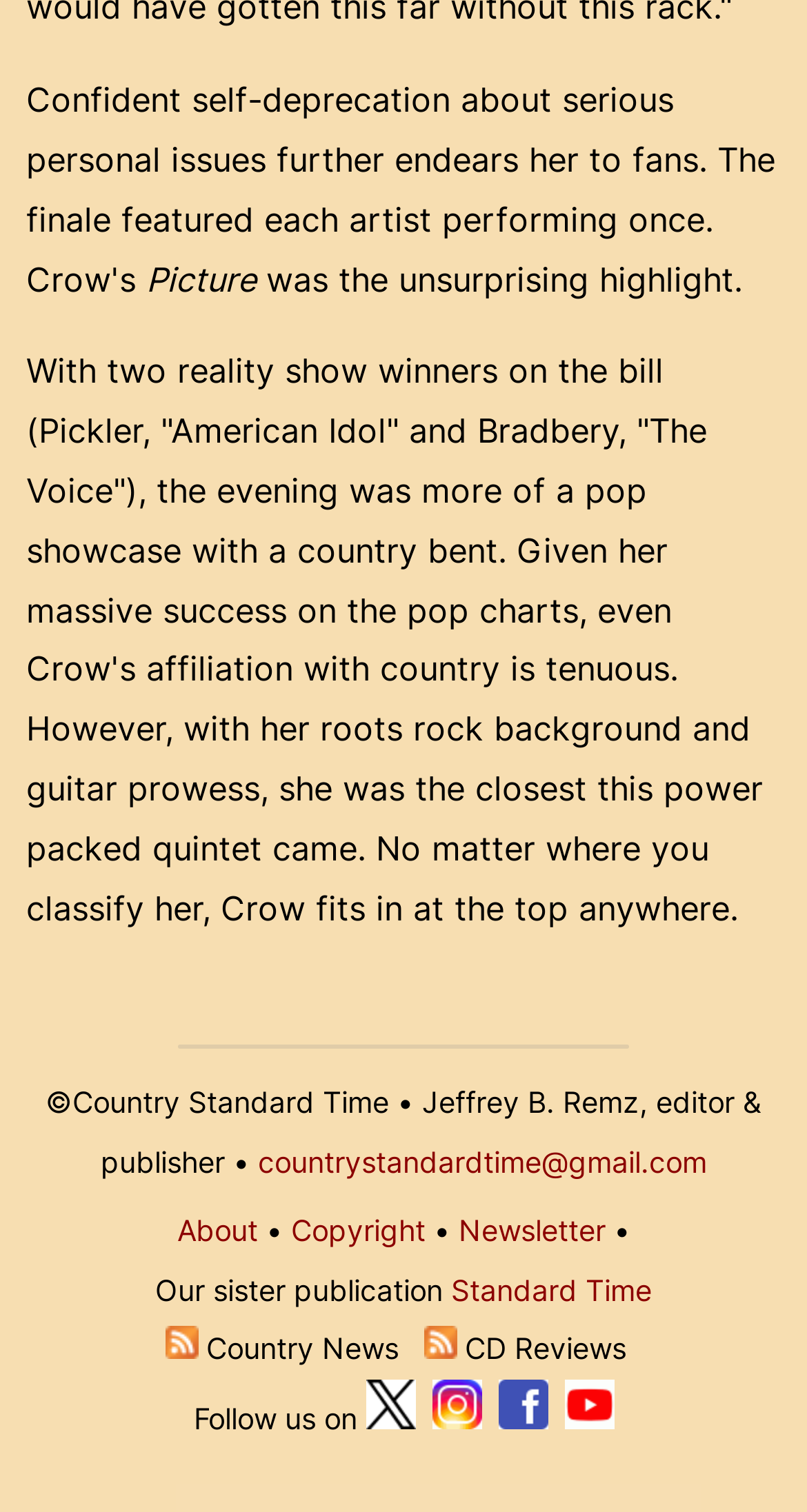Please identify the bounding box coordinates of the element's region that needs to be clicked to fulfill the following instruction: "Send an email to countrystandardtime@gmail.com". The bounding box coordinates should consist of four float numbers between 0 and 1, i.e., [left, top, right, bottom].

[0.319, 0.756, 0.876, 0.78]